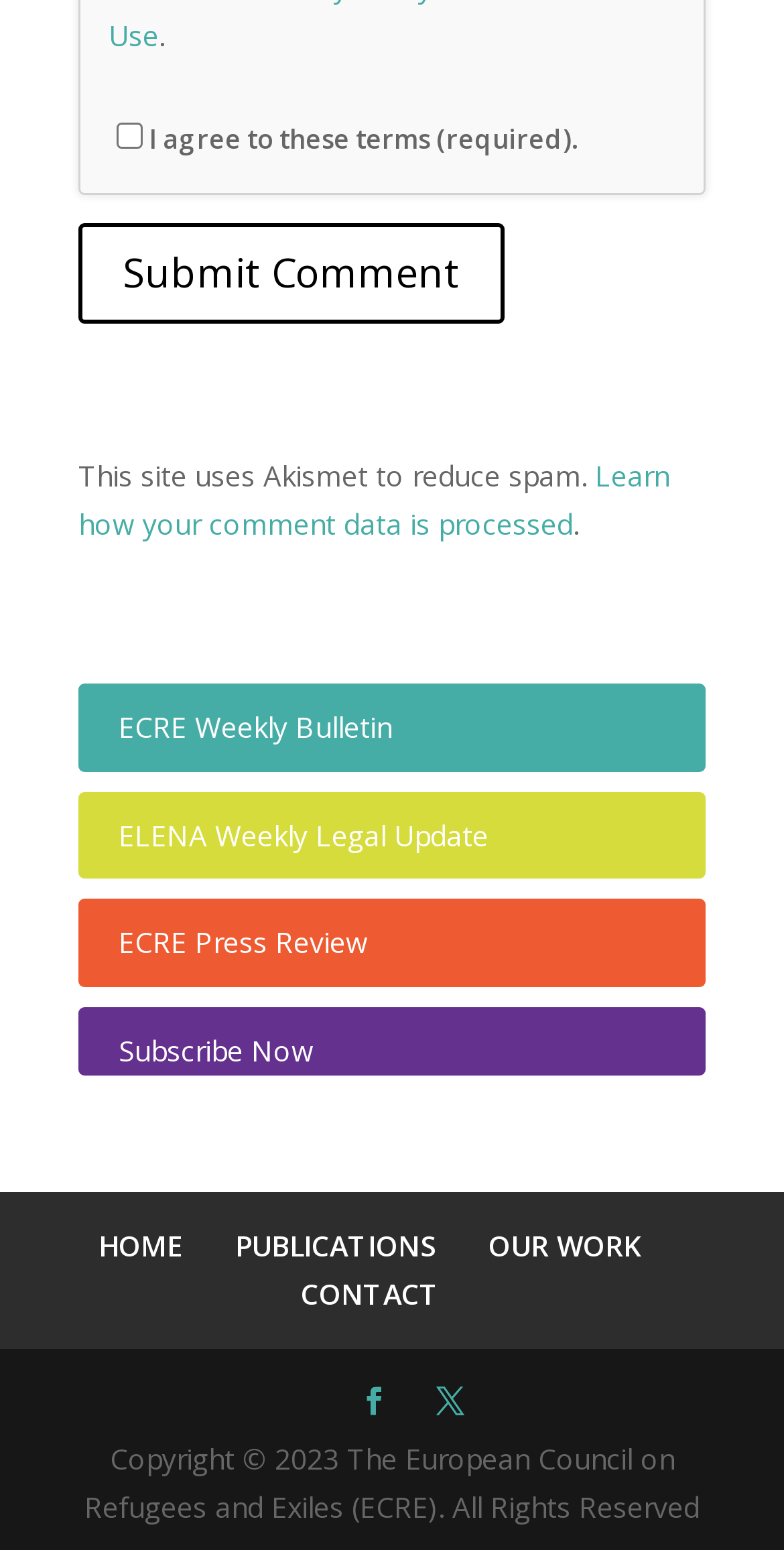What is the purpose of the 'Submit Comment' button?
Answer the question with a single word or phrase derived from the image.

To submit a comment